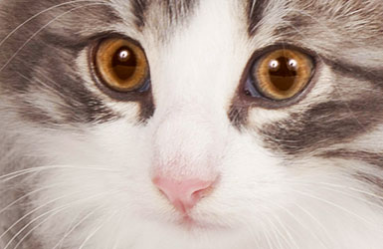Give a thorough description of the image, including any visible elements and their relationships.

The image features a close-up of a cat, showcasing its striking facial features. The cat has large, expressive eyes that are a warm amber color, drawing attention with their intensity. Its fur is primarily white with gray tabby markings, particularly around the head and ears, adding a beautiful contrast. The delicate pink of its nose complements the overall gentle expression of the cat, highlighting its soft and inviting nature. This charming feline is likely part of a larger discussion or collection related to cat care or behavior, as indicated by surrounding context on the webpage, potentially touching on topics like health or feline characteristics.